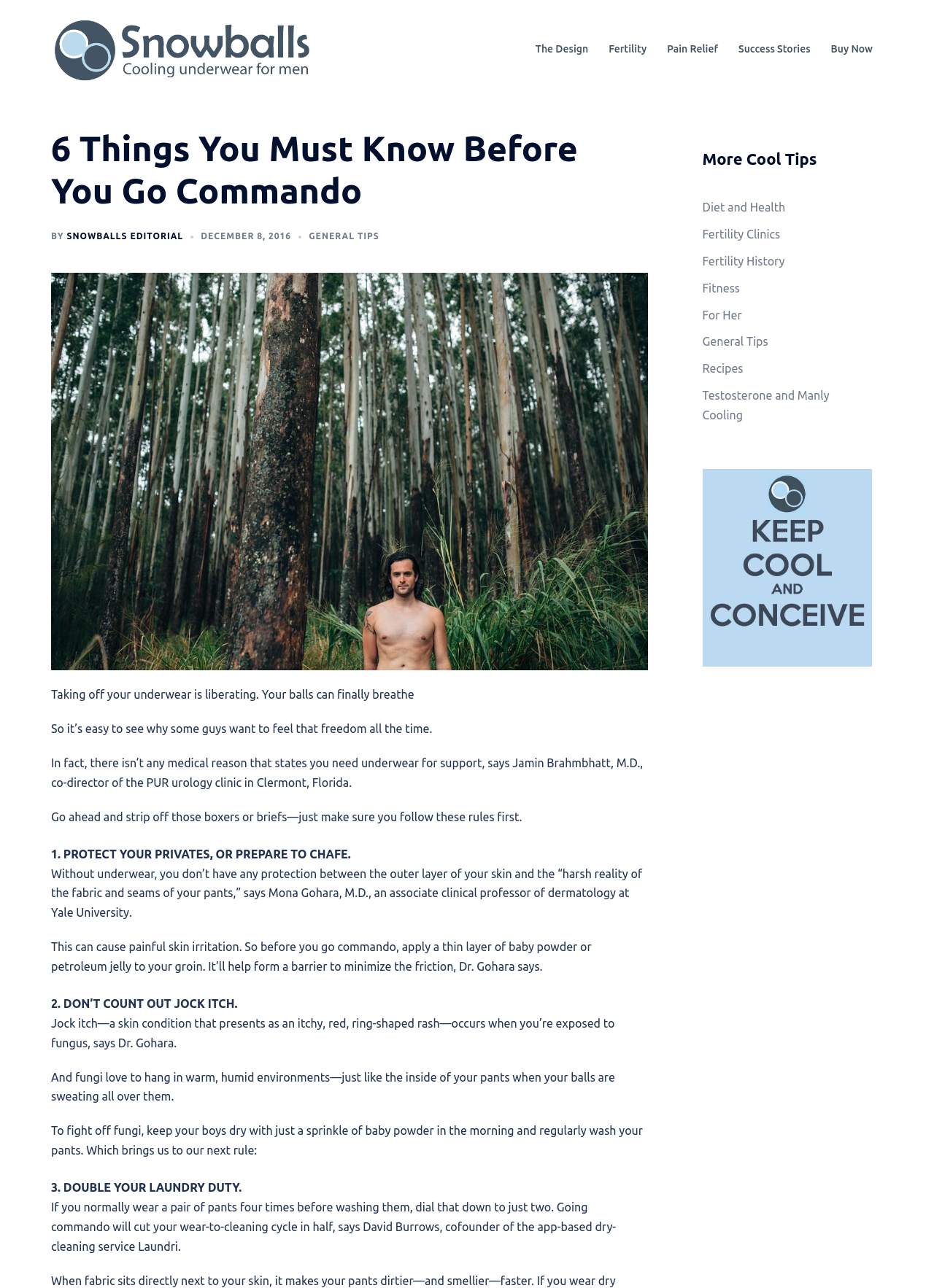Could you find the bounding box coordinates of the clickable area to complete this instruction: "Visit the 'Fertility' page"?

[0.652, 0.032, 0.692, 0.045]